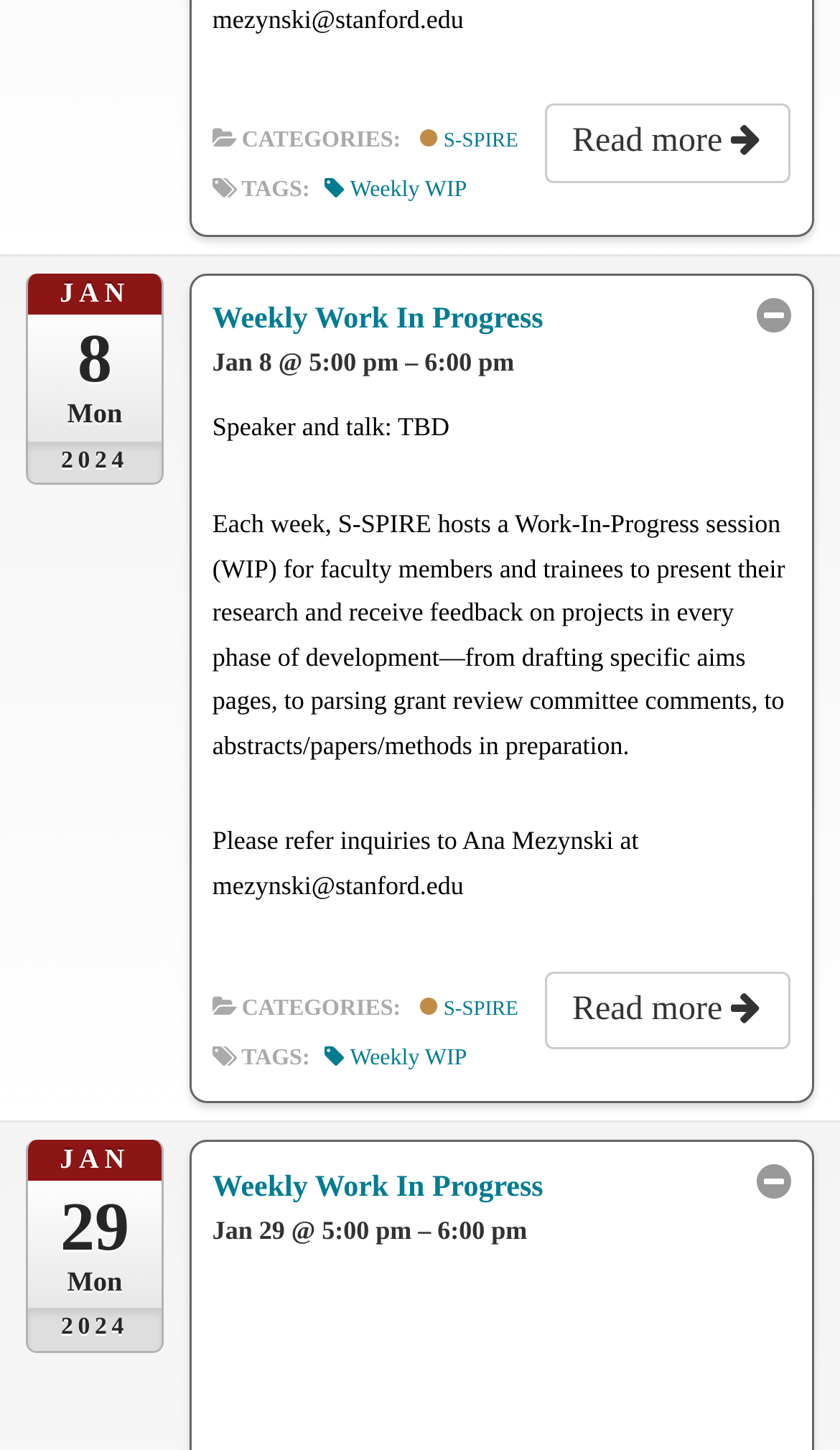Please specify the bounding box coordinates of the region to click in order to perform the following instruction: "View the details of the 'JAN 8 Mon 2024' event".

[0.031, 0.189, 0.195, 0.335]